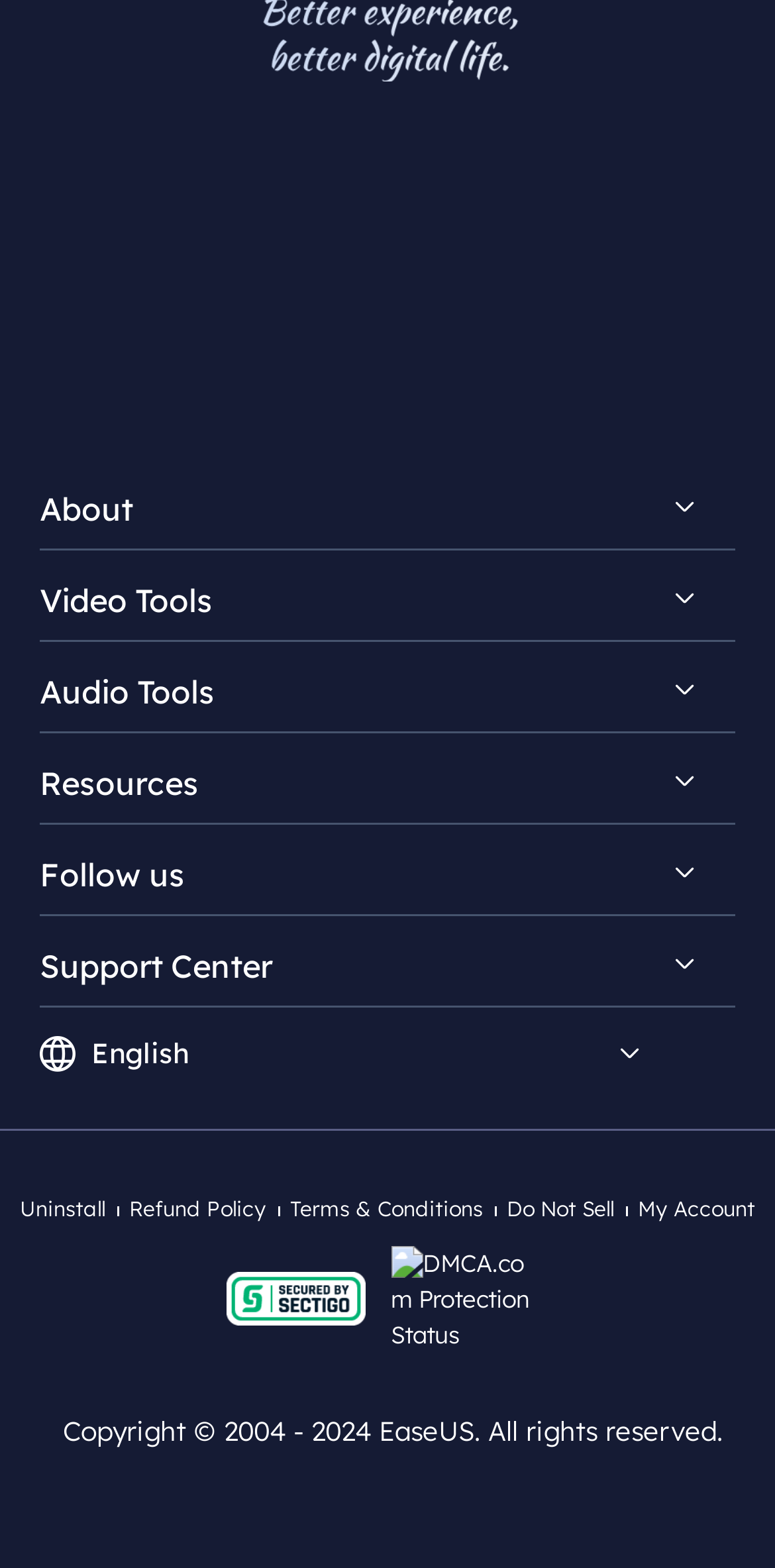Identify the bounding box coordinates of the area that should be clicked in order to complete the given instruction: "Download video". The bounding box coordinates should be four float numbers between 0 and 1, i.e., [left, top, right, bottom].

[0.077, 0.429, 0.949, 0.477]